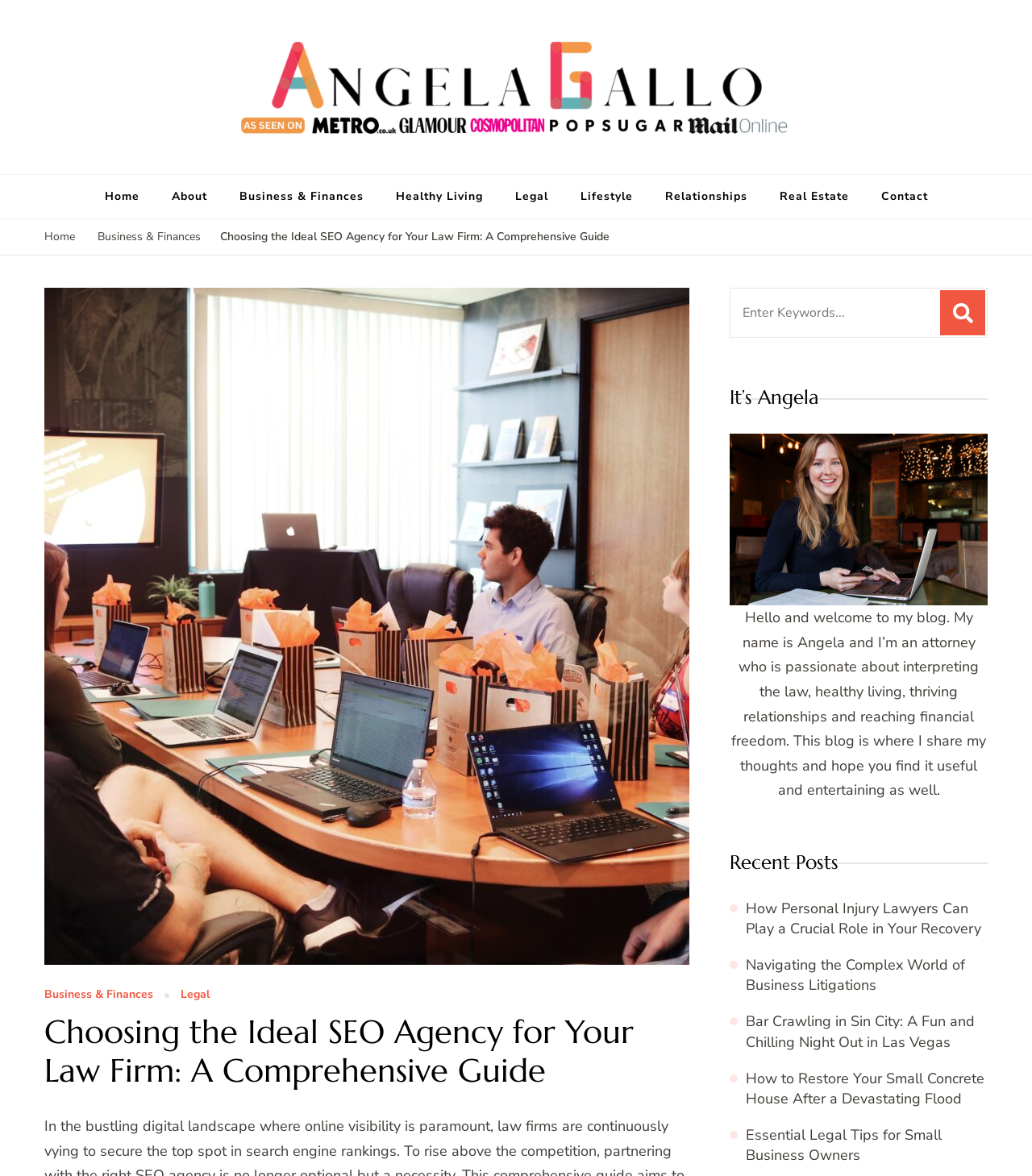What is the purpose of the search box?
Provide a short answer using one word or a brief phrase based on the image.

To search the blog